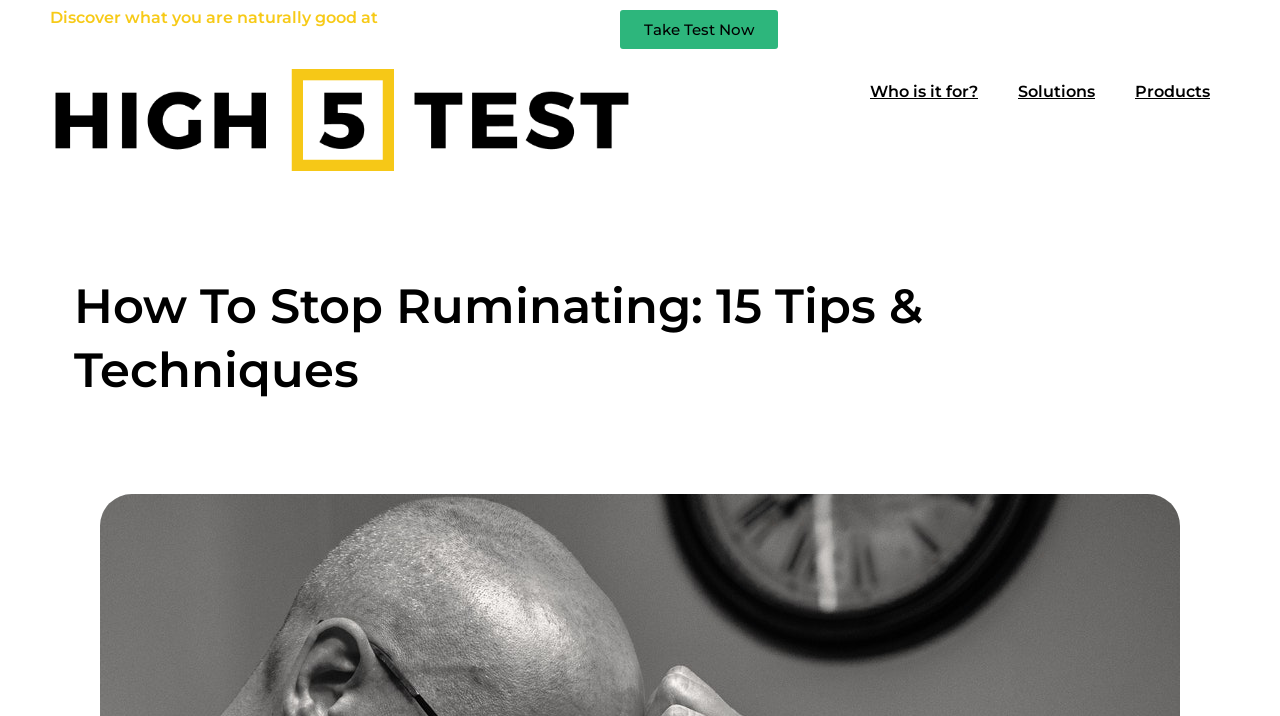Answer the question below with a single word or a brief phrase: 
How many navigation links are there?

3